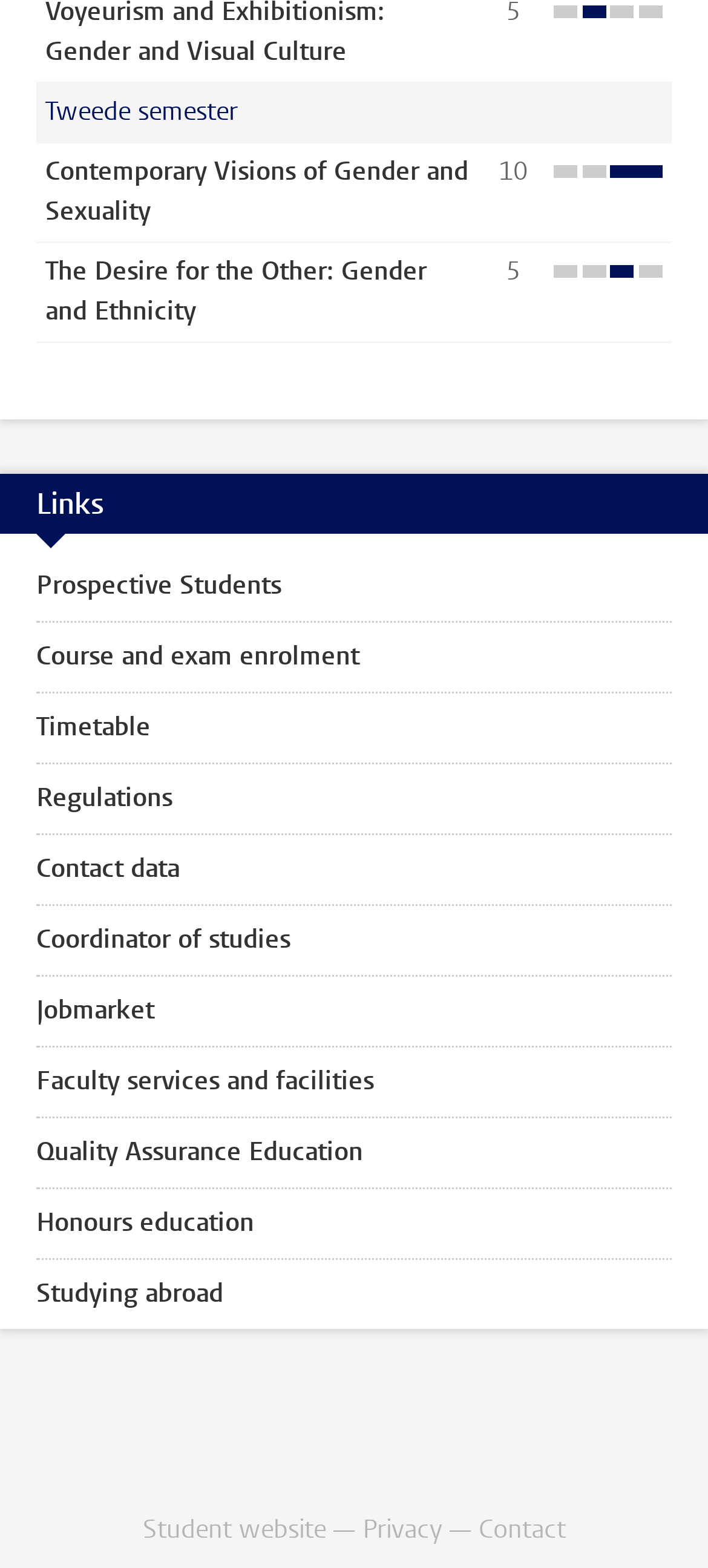What is the prospectus number?
Please answer the question with a detailed and comprehensive explanation.

The answer can be found in the static text element with the text 'Prospectus number: 5000MGENDN' which is located at the top of the webpage.